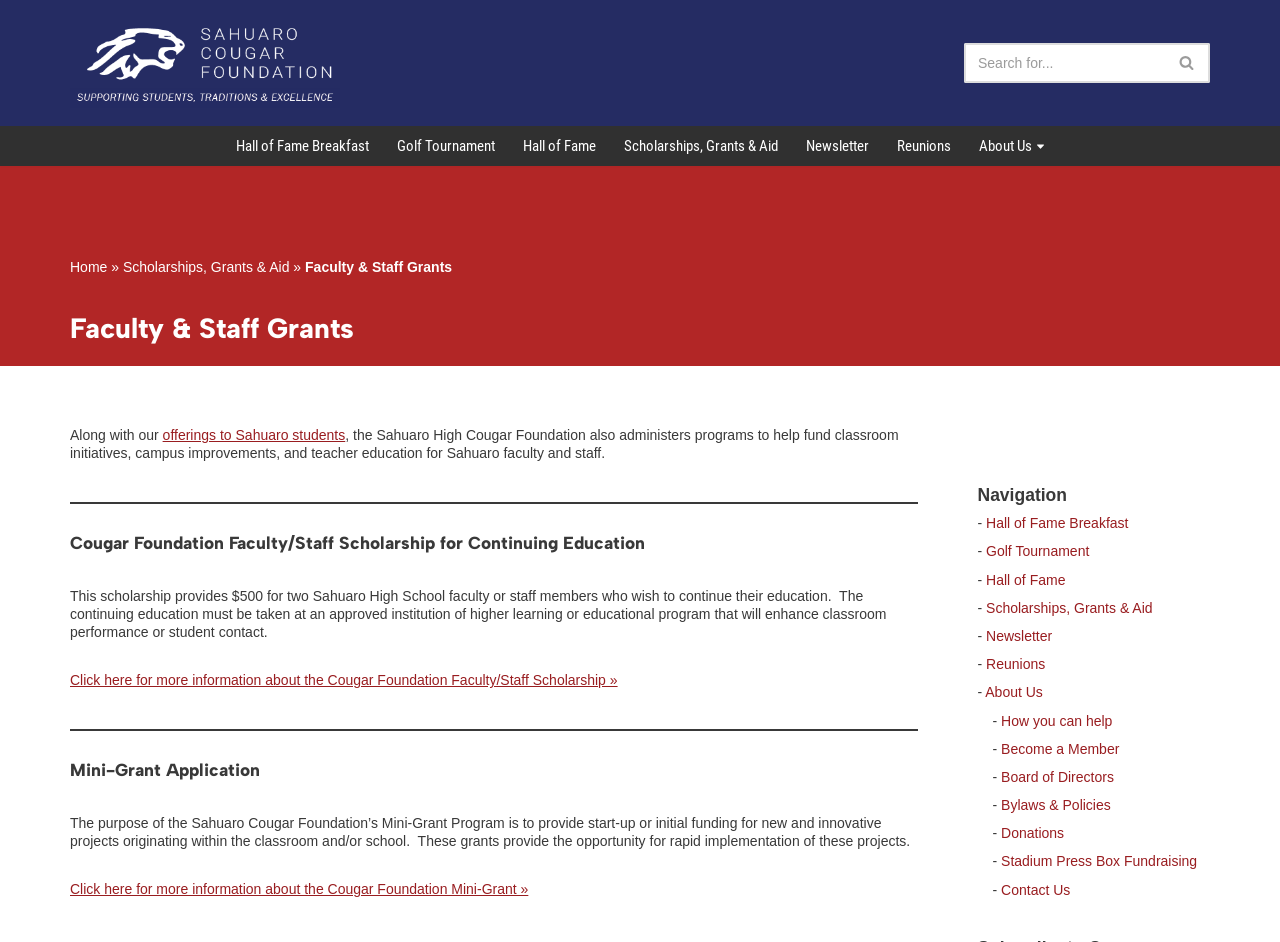Answer with a single word or phrase: 
What is the purpose of the Mini-Grant Program?

To provide start-up funding for new projects